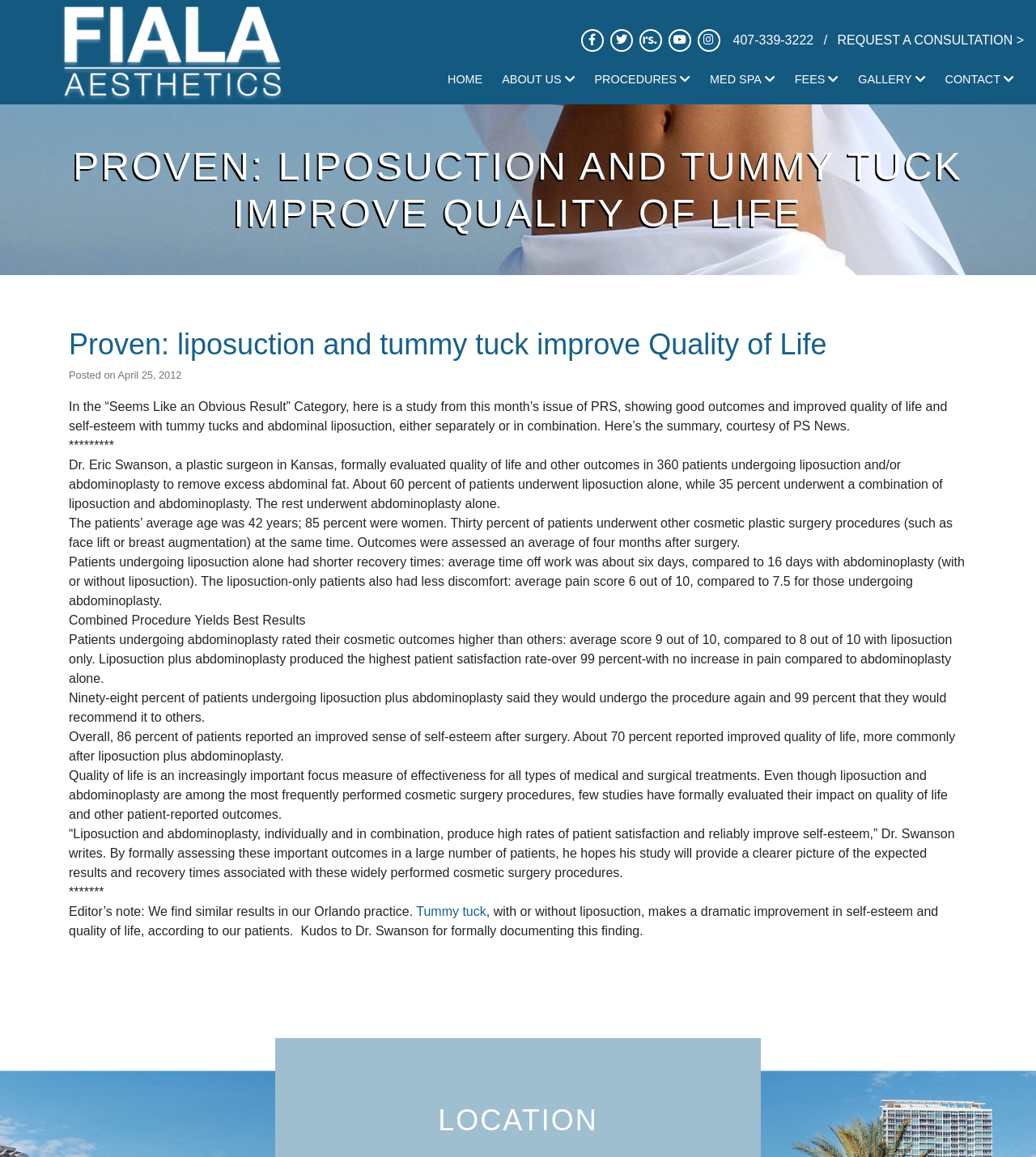Reply to the question with a single word or phrase:
What is the percentage of patients who reported an improved sense of self-esteem after surgery?

86 percent